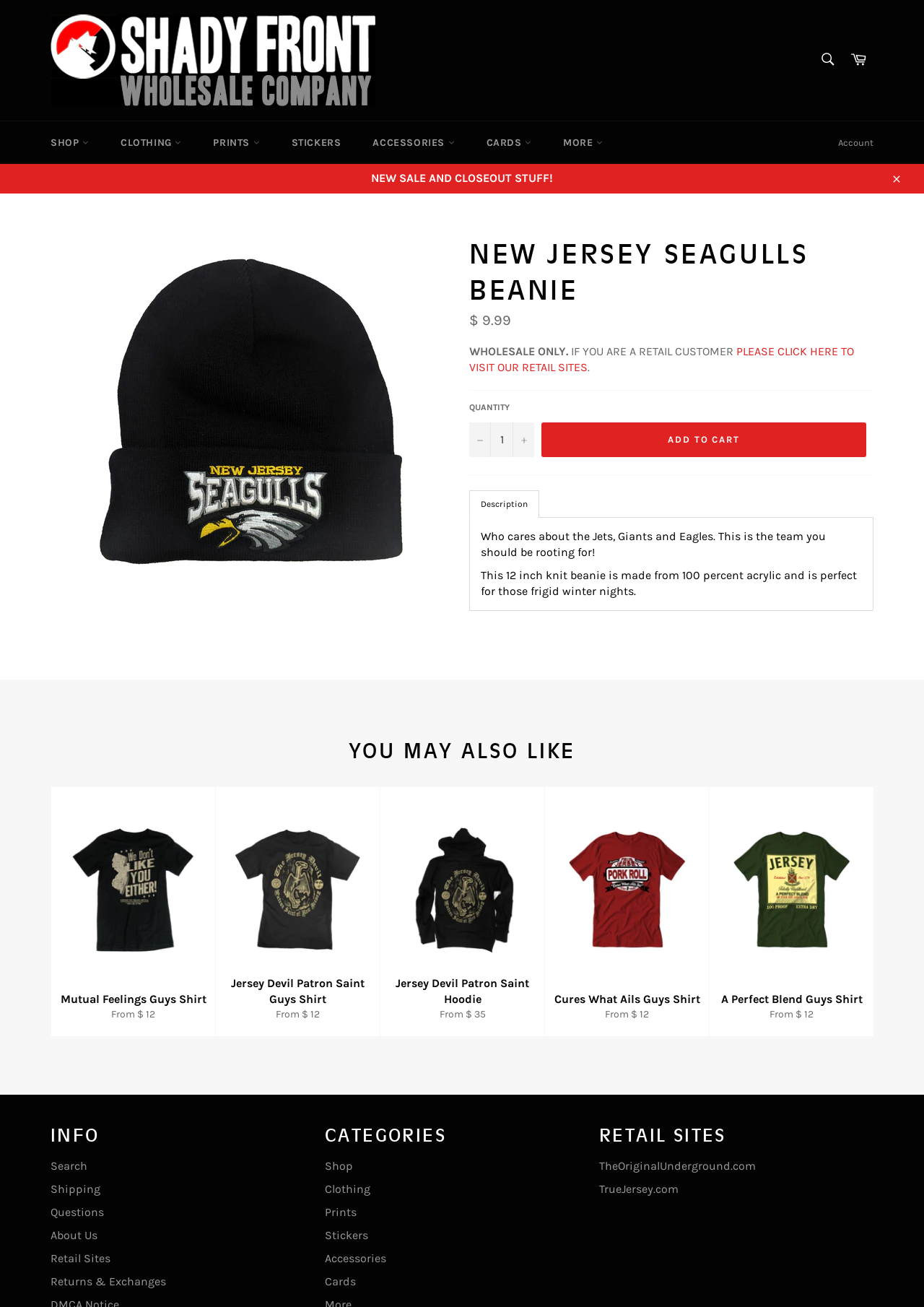What is the price of the New Jersey Seagulls Beanie?
From the details in the image, provide a complete and detailed answer to the question.

I found the price of the New Jersey Seagulls Beanie by looking at the 'Regular price' section, which is located below the product image and above the 'WHOLESALE ONLY.' text. The price is displayed as '$ 9.99'.